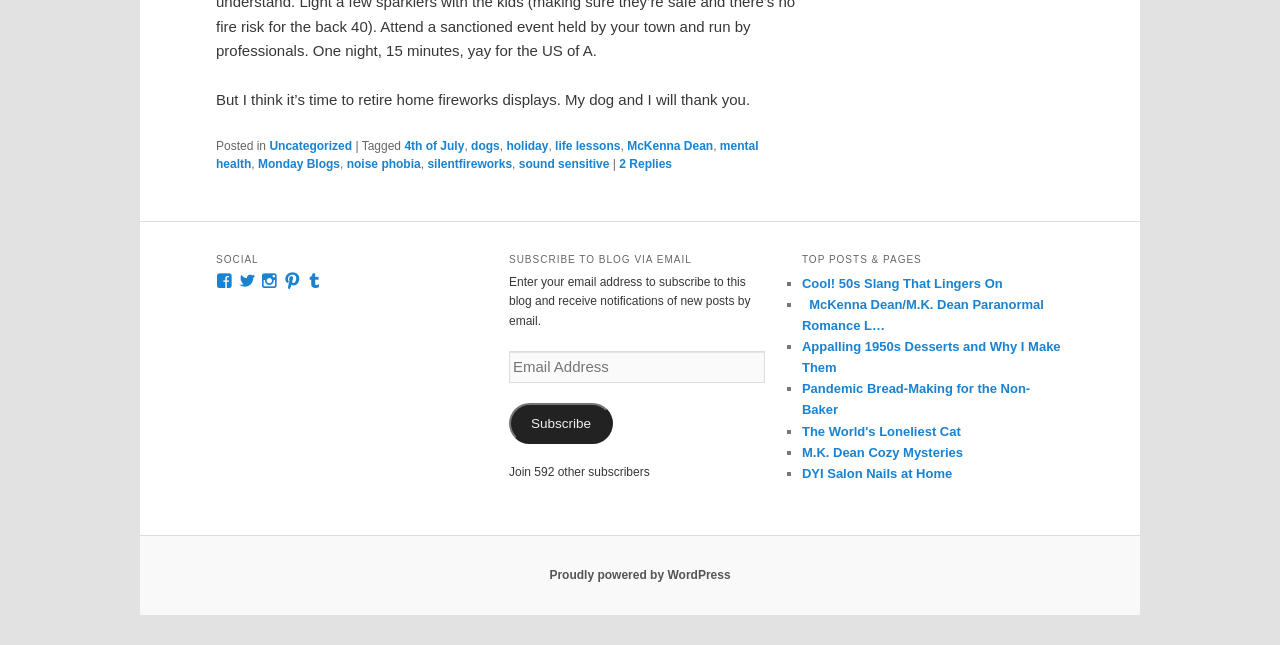Can you show the bounding box coordinates of the region to click on to complete the task described in the instruction: "View McKennaDeanAuthor’s profile on Facebook"?

[0.169, 0.423, 0.181, 0.448]